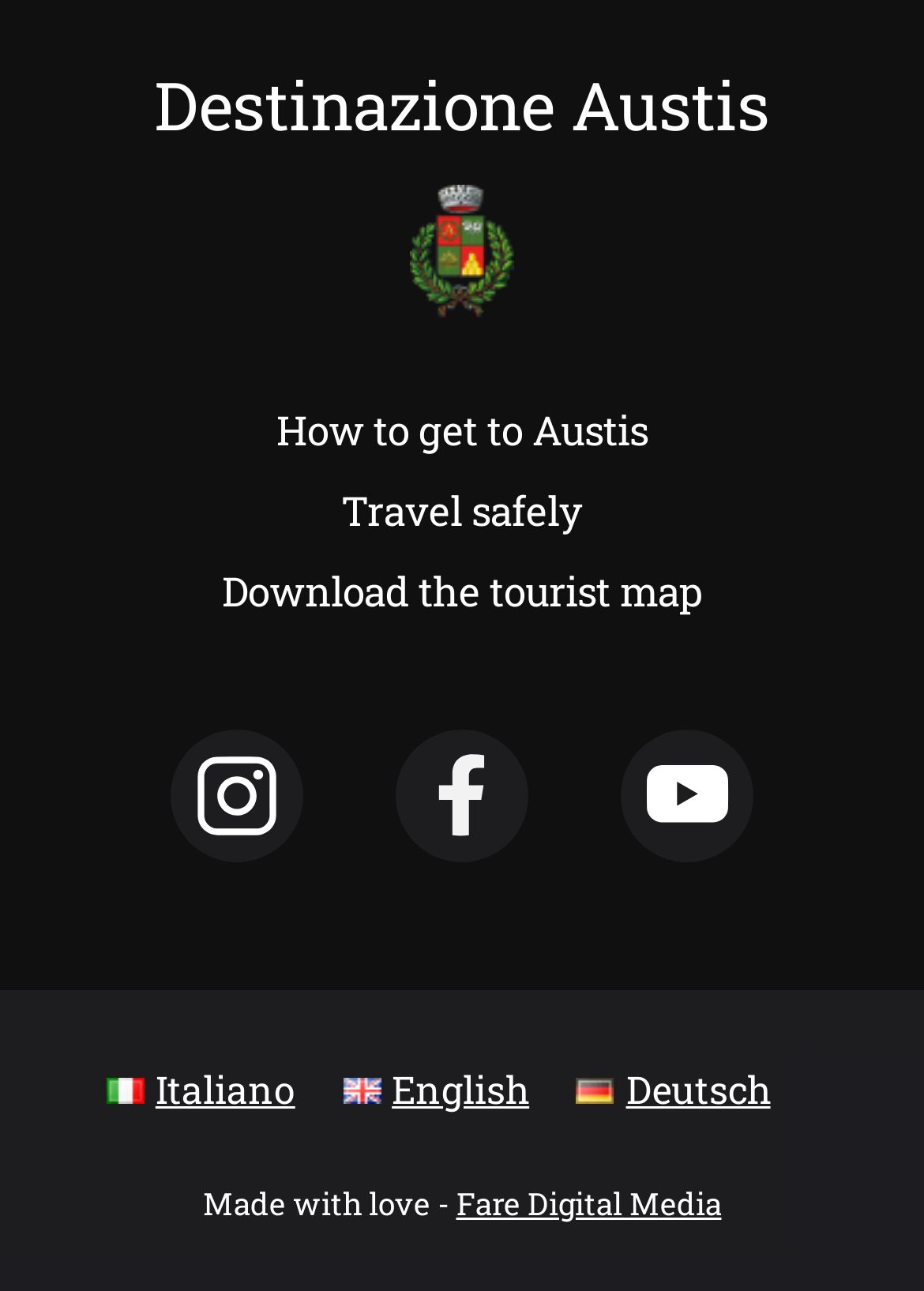What is the destination mentioned?
Answer the question in as much detail as possible.

The webpage has a heading element with the text 'Destinazione Austis', which suggests that Austis is the destination being referred to.